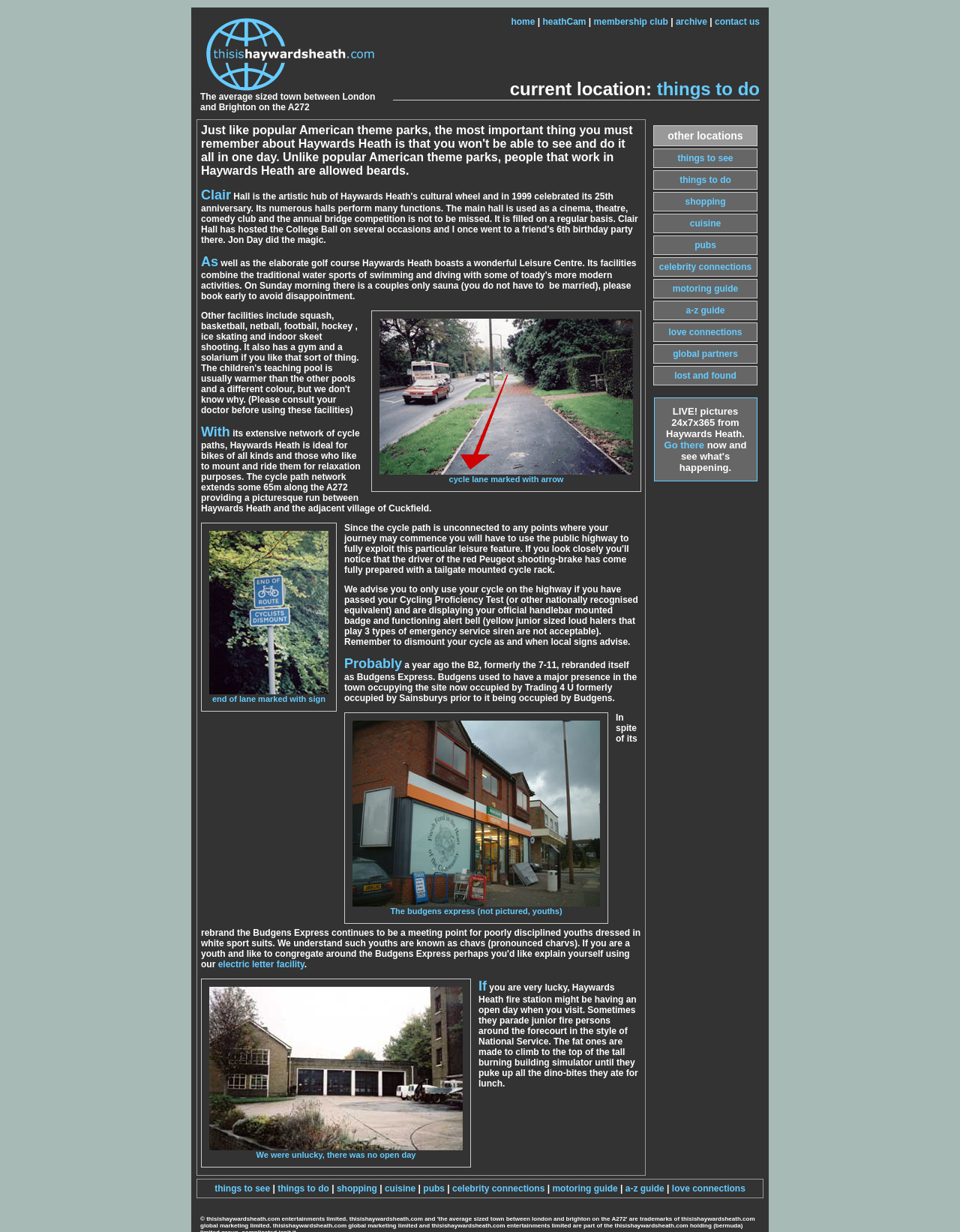Provide a one-word or brief phrase answer to the question:
What is the condition to use a cycle on the highway?

Passed Cycling Proficiency Test